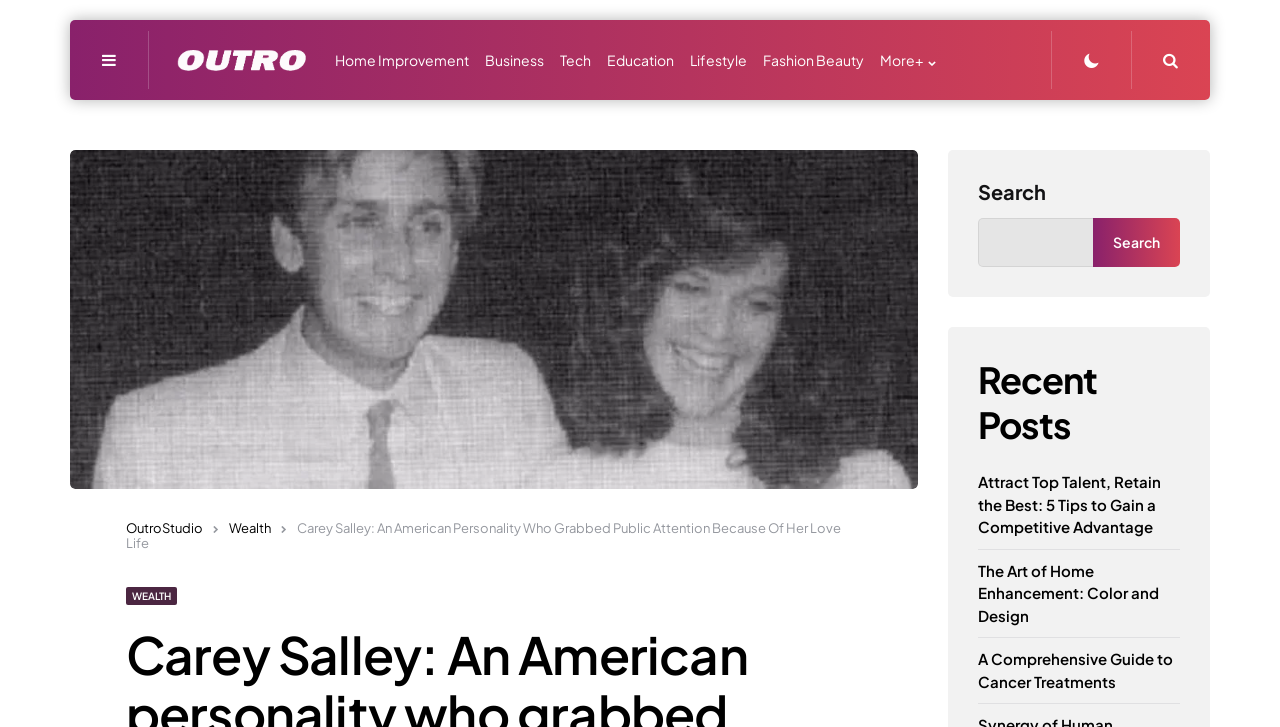Using the provided element description: "More+", identify the bounding box coordinates. The coordinates should be four floats between 0 and 1 in the order [left, top, right, bottom].

[0.688, 0.065, 0.732, 0.1]